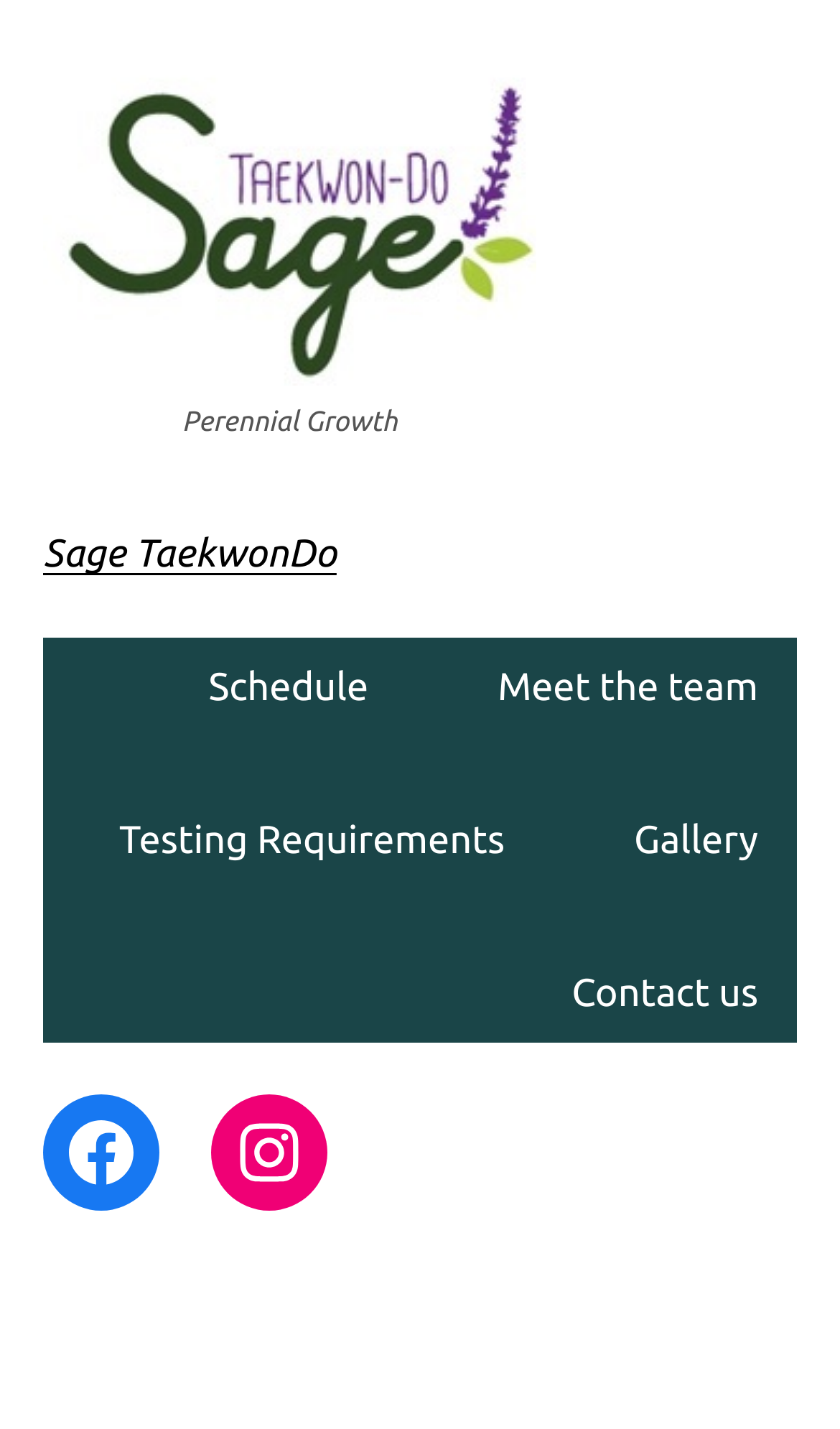Could you please study the image and provide a detailed answer to the question:
What is the caption of the figure?

I found the answer by looking at the figure element on the webpage, which has a figcaption element with the text 'Perennial Growth'. This suggests that the caption of the figure is 'Perennial Growth'.